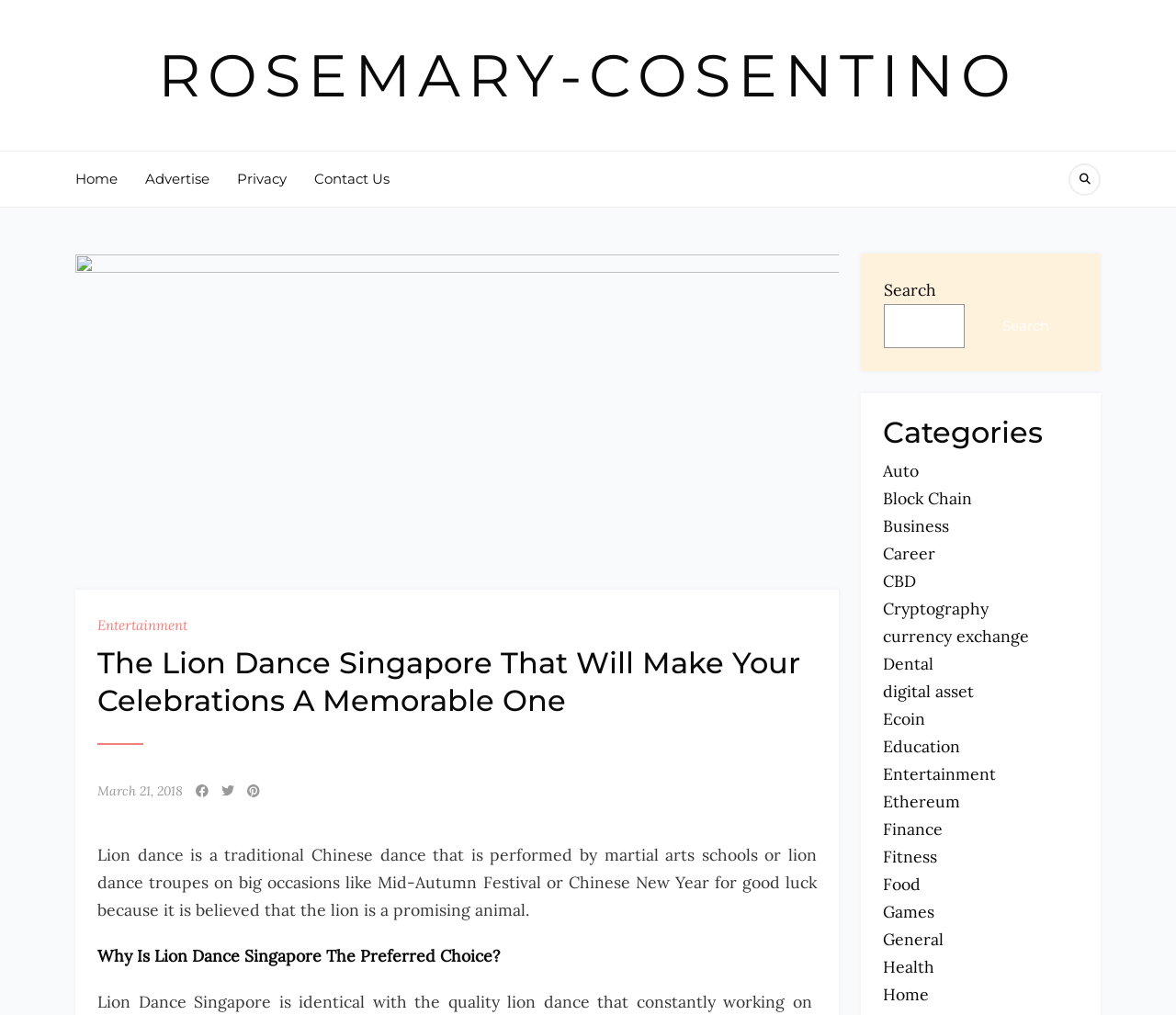Please identify the coordinates of the bounding box that should be clicked to fulfill this instruction: "go to Elder-Geek.com homepage".

None